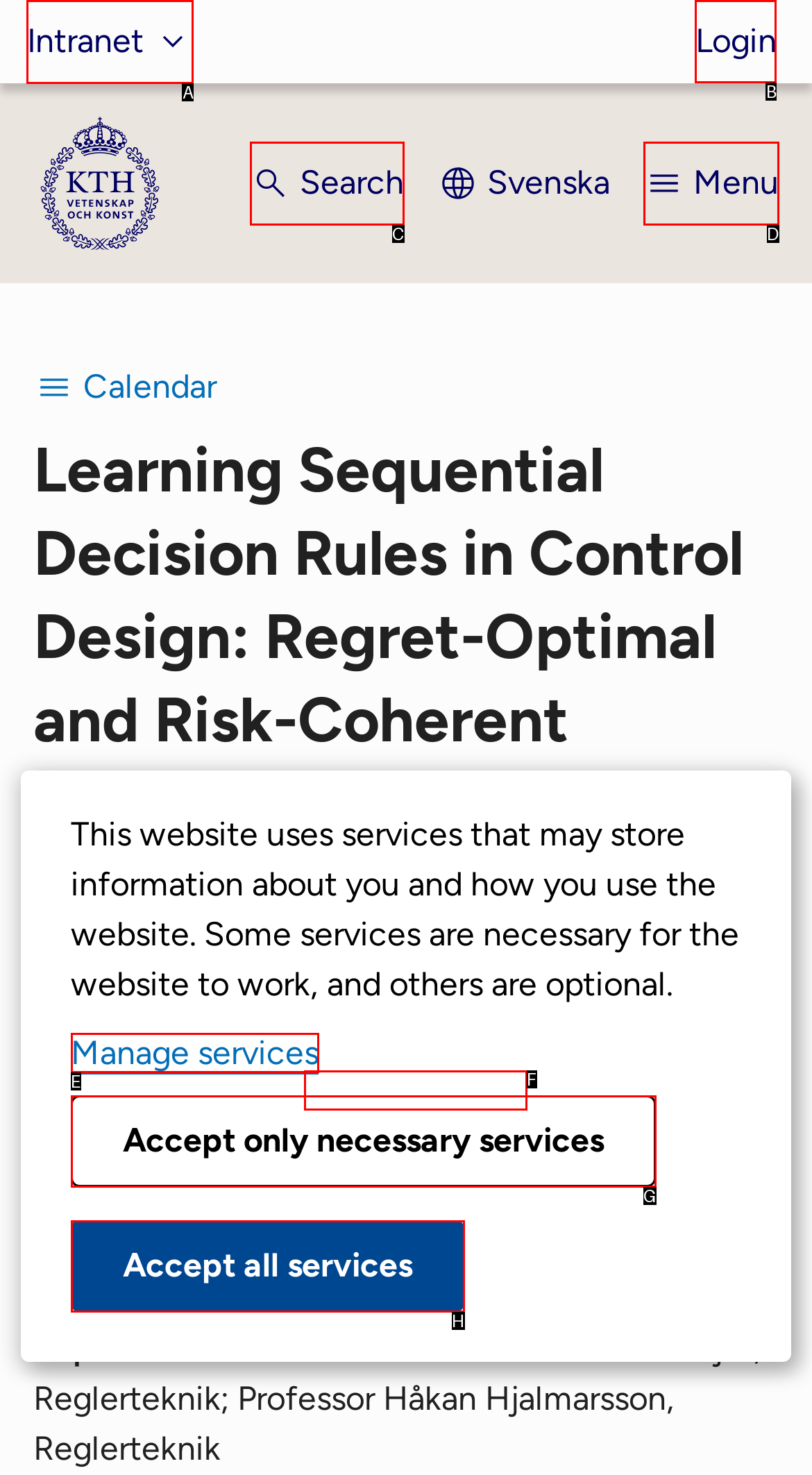From the given options, indicate the letter that corresponds to the action needed to complete this task: Click the login button. Respond with only the letter.

B